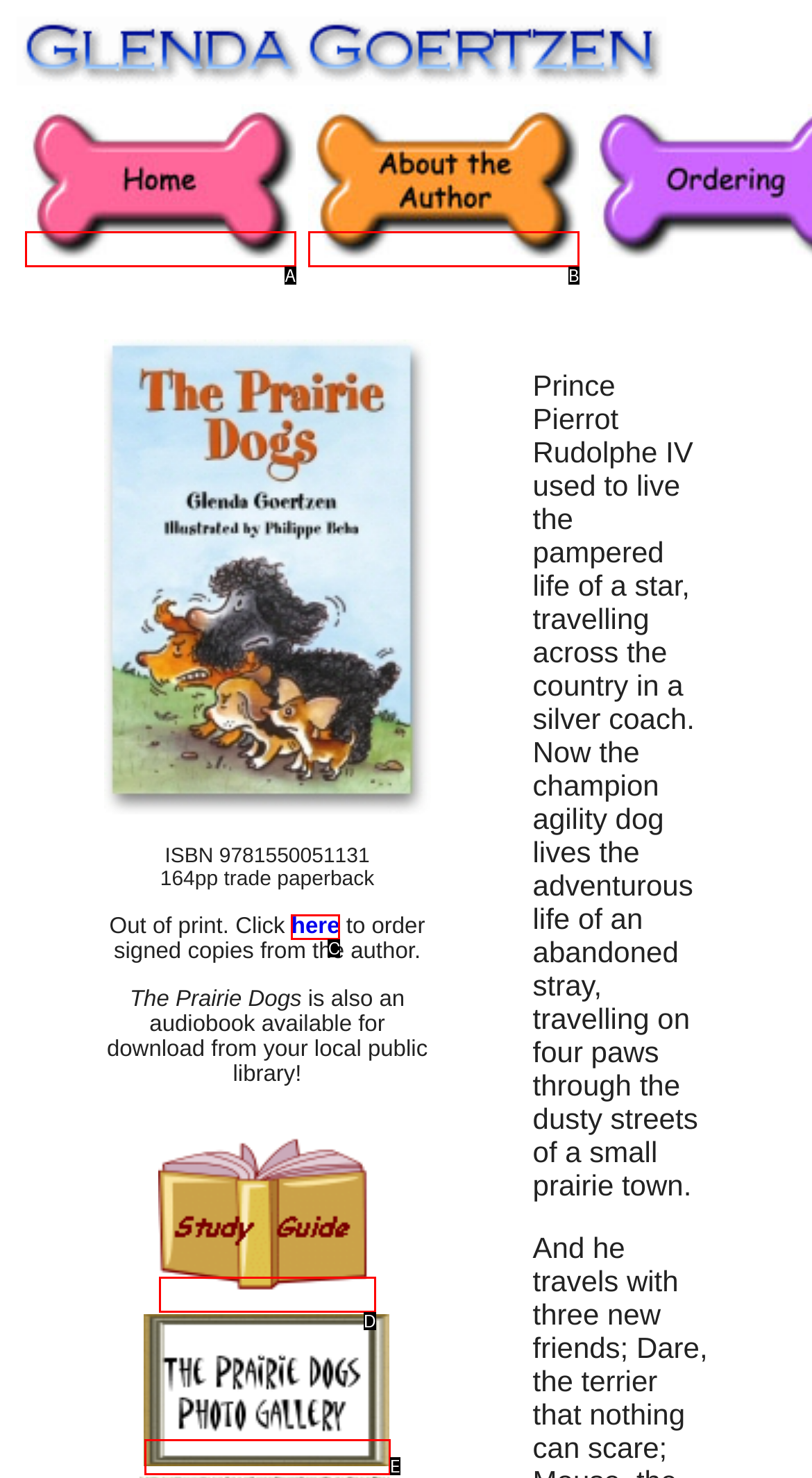Find the option that best fits the description: alt="About the Author" name="img02". Answer with the letter of the option.

B